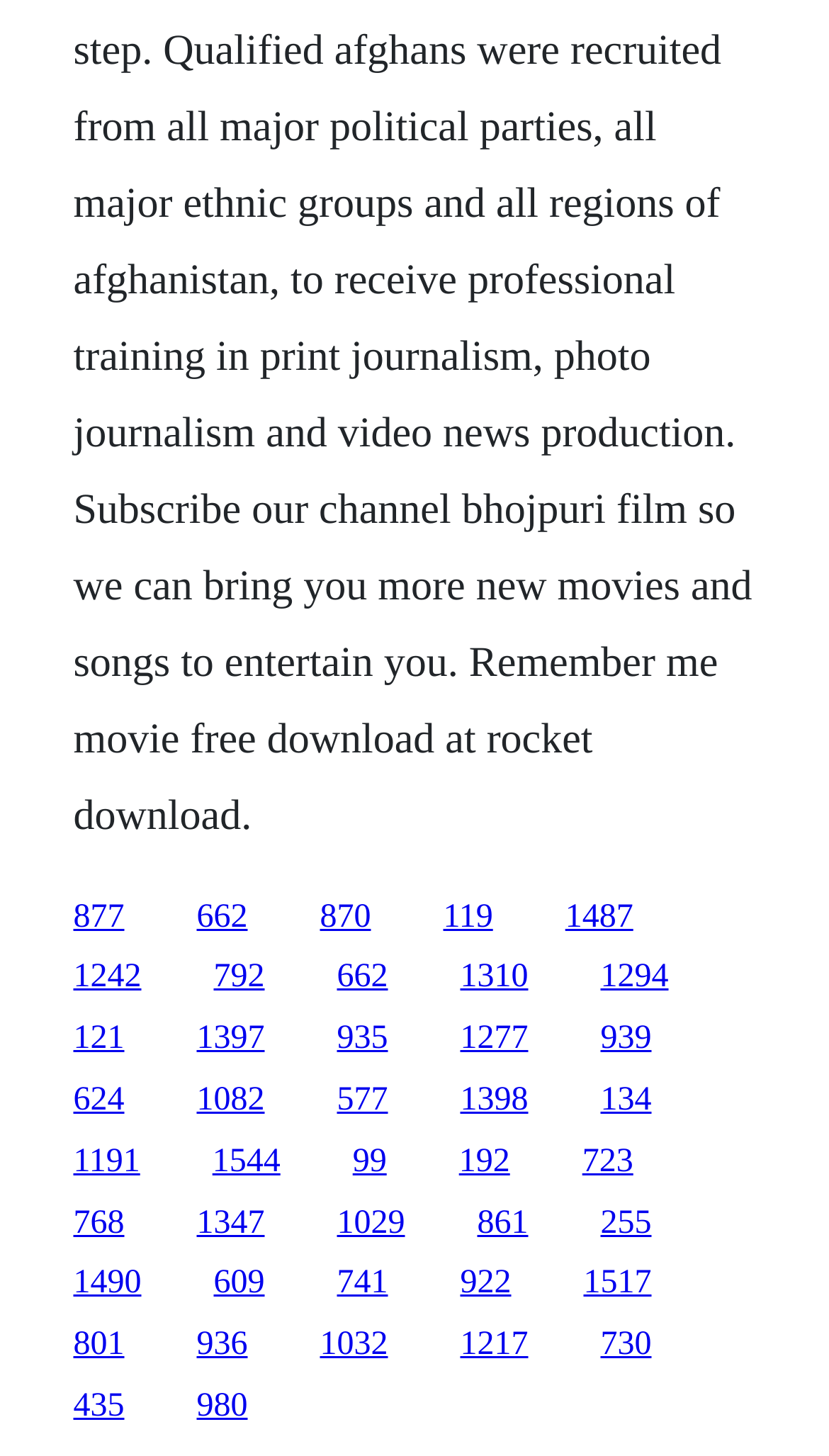Are all links aligned horizontally?
Based on the screenshot, provide a one-word or short-phrase response.

No